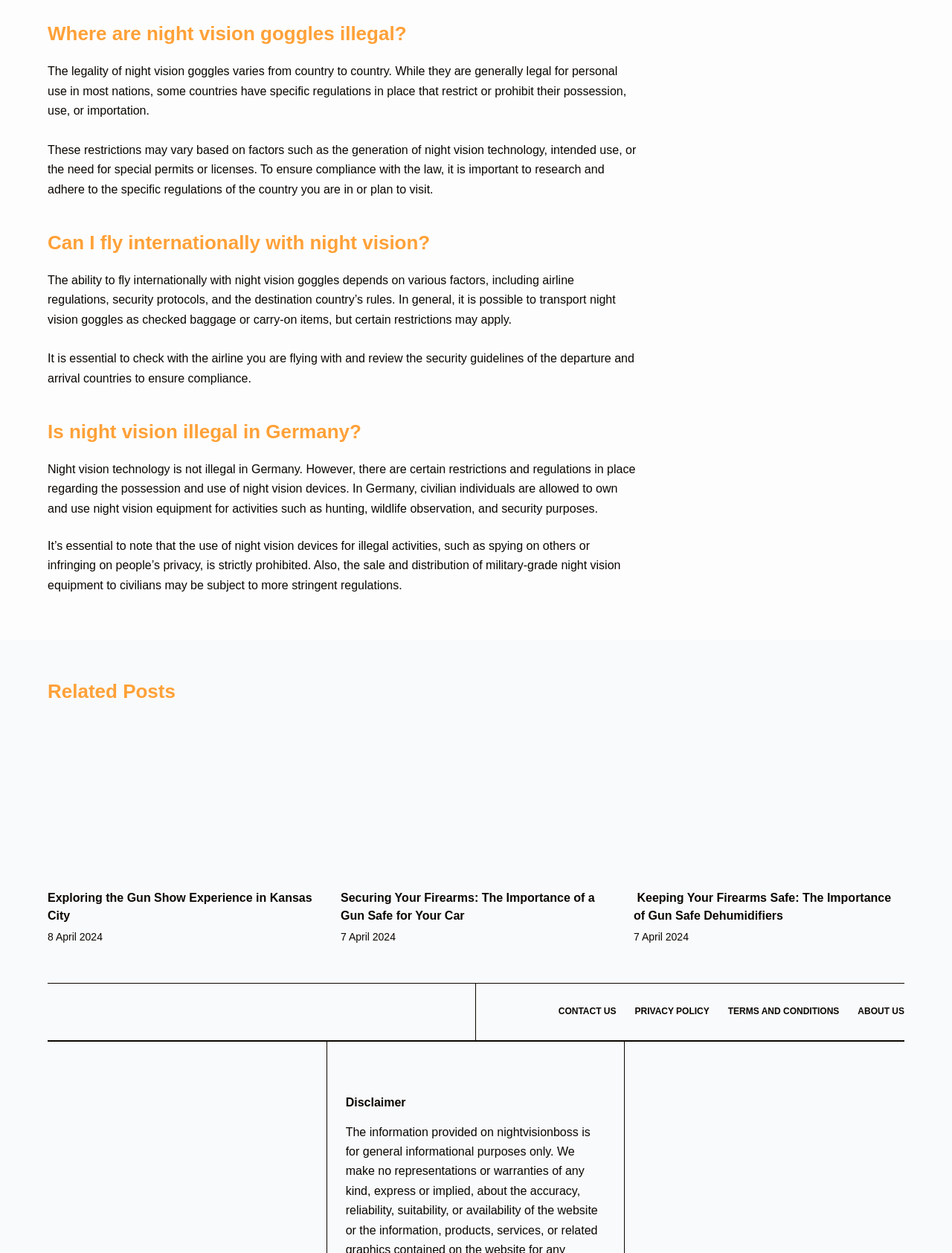Respond to the question below with a concise word or phrase:
What is the date of the article 'Exploring the Gun Show Experience in Kansas City'?

8 April 2024